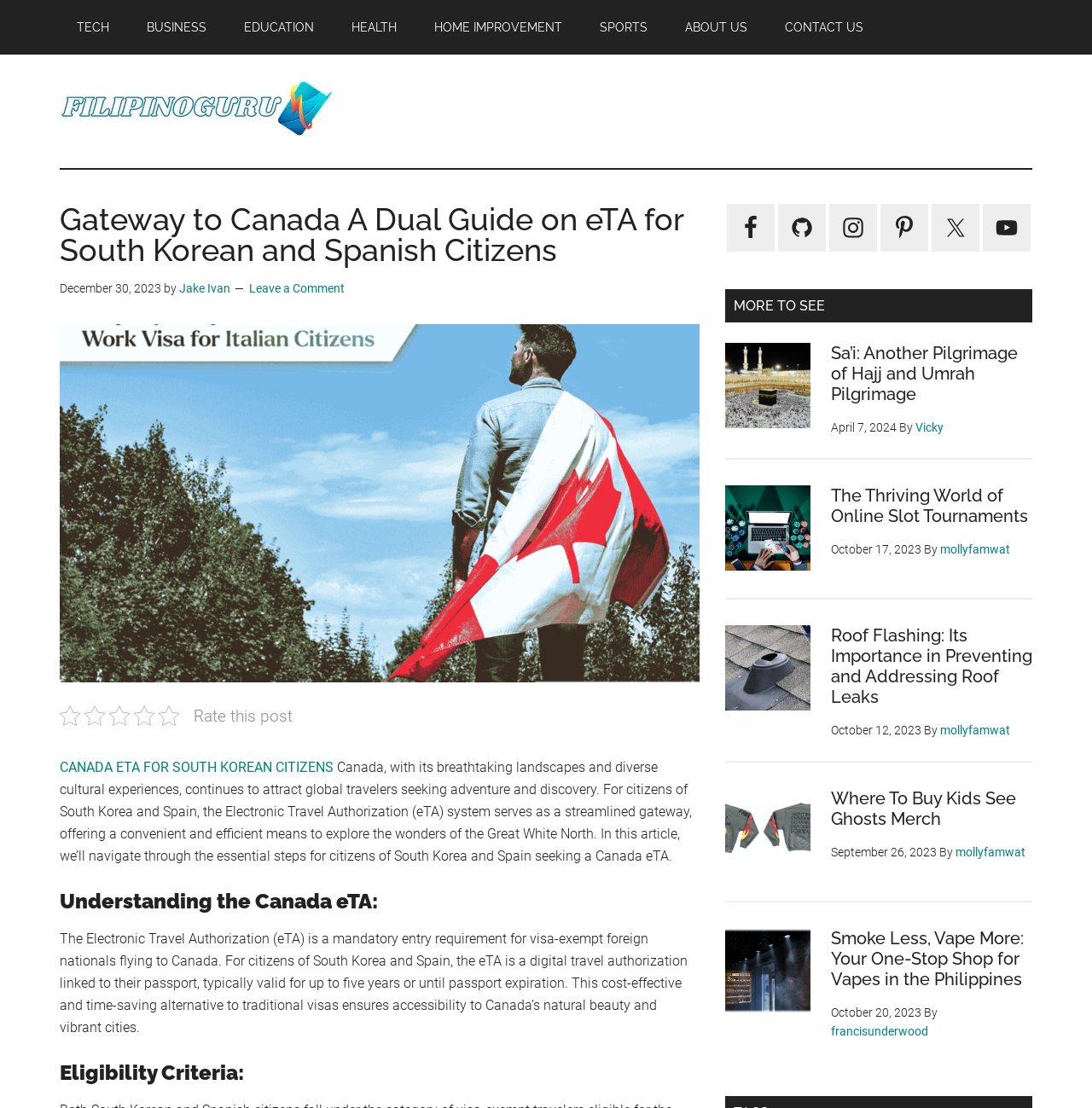Identify the bounding box coordinates for the region of the element that should be clicked to carry out the instruction: "Get in touch with us". The bounding box coordinates should be four float numbers between 0 and 1, i.e., [left, top, right, bottom].

None